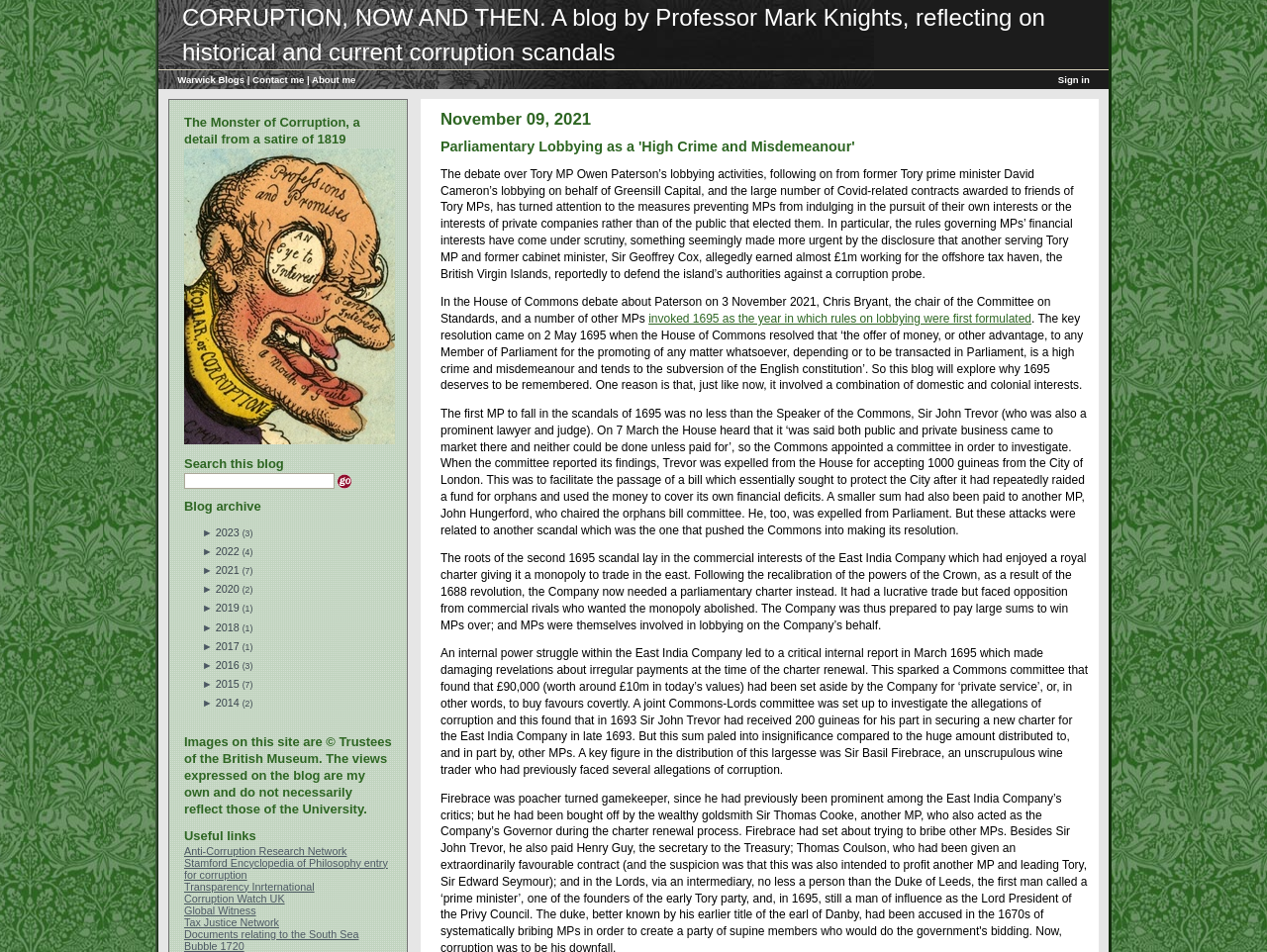What is the date of the blog post?
Answer the question with a single word or phrase derived from the image.

November 09, 2021